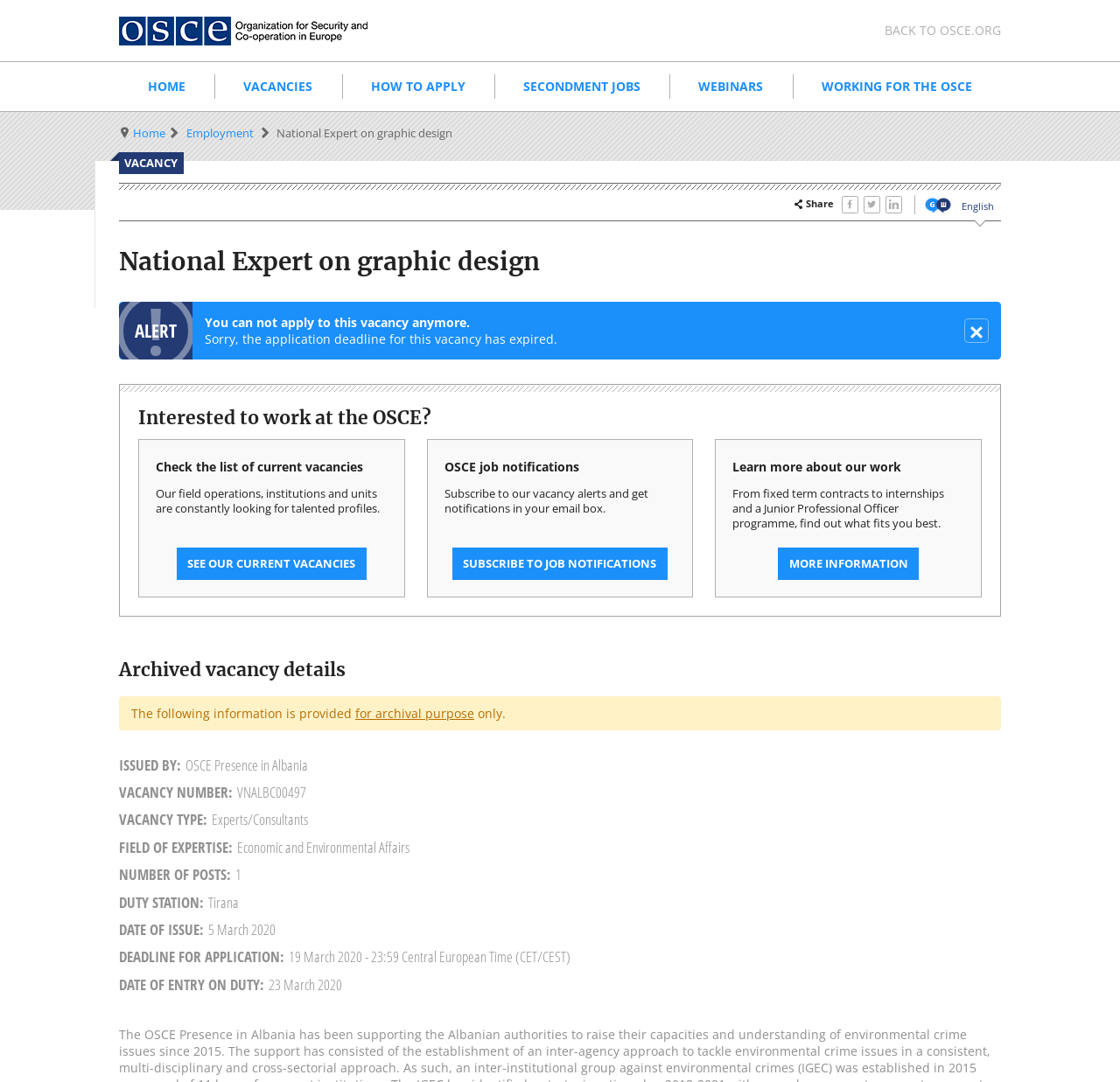Observe the image and answer the following question in detail: Can you apply to this vacancy anymore?

The answer can be found in the static text element with the text 'You can not apply to this vacancy anymore.' which is located at the top of the webpage, indicating that the application deadline has expired.